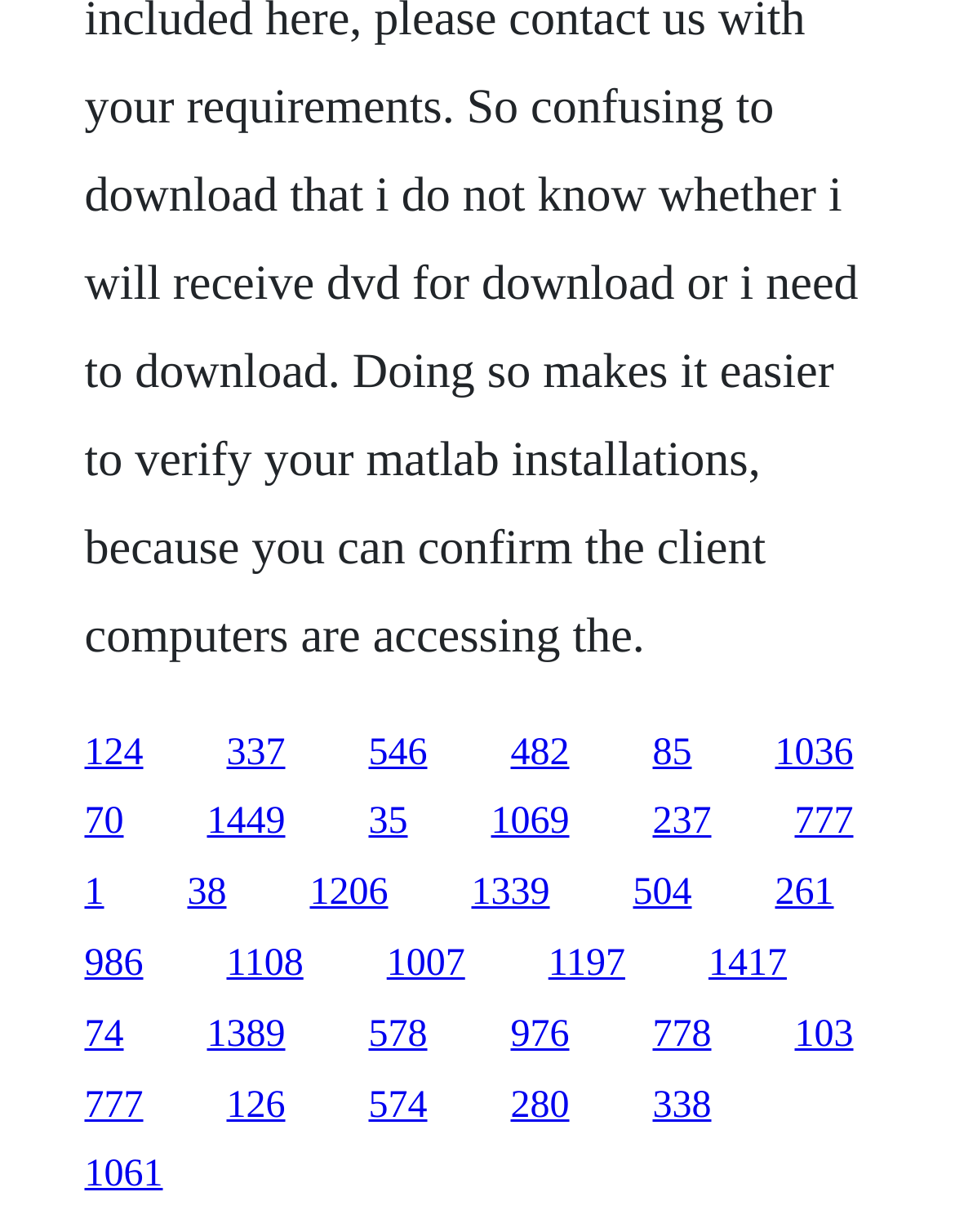Using the provided description 986, find the bounding box coordinates for the UI element. Provide the coordinates in (top-left x, top-left y, bottom-right x, bottom-right y) format, ensuring all values are between 0 and 1.

[0.088, 0.765, 0.15, 0.799]